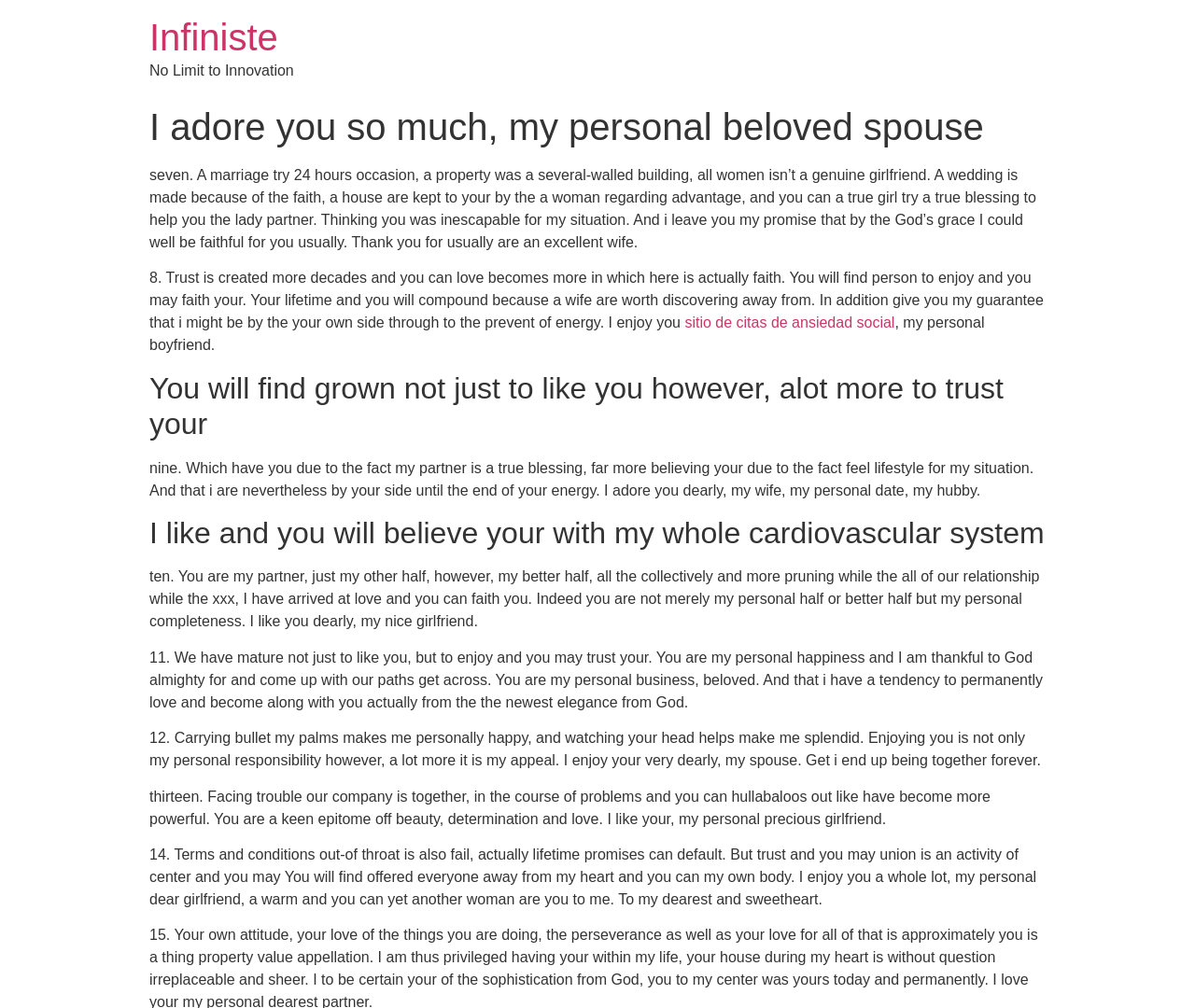What is the theme of the webpage?
From the screenshot, supply a one-word or short-phrase answer.

Love and relationships